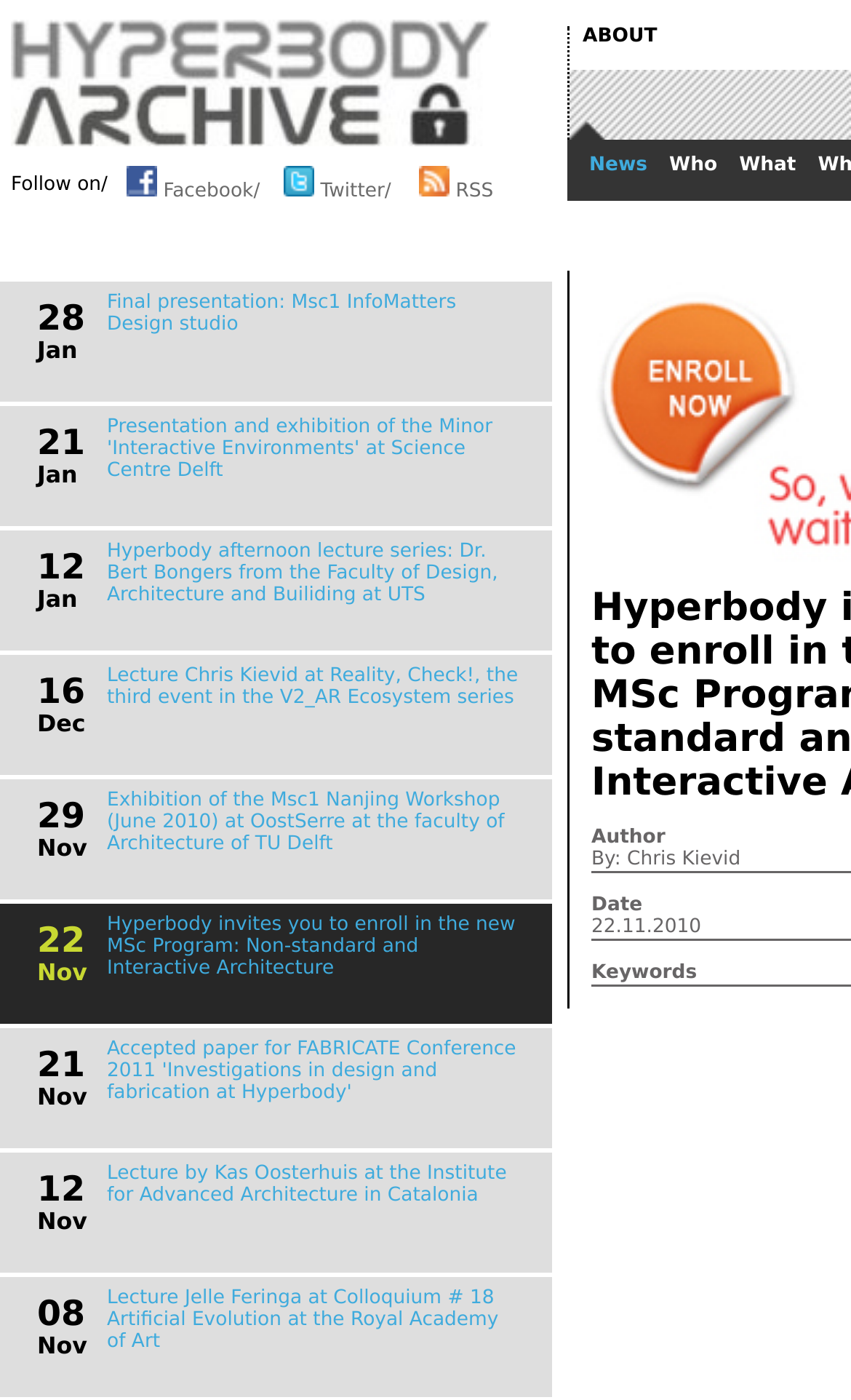With reference to the image, please provide a detailed answer to the following question: What is the date of the lecture by Kas Oosterhuis?

The answer can be found in the link 'Lecture by Kas Oosterhuis at the Institute for Advanced Architecture in Catalonia'. The date of the lecture is mentioned as '08 Nov'.